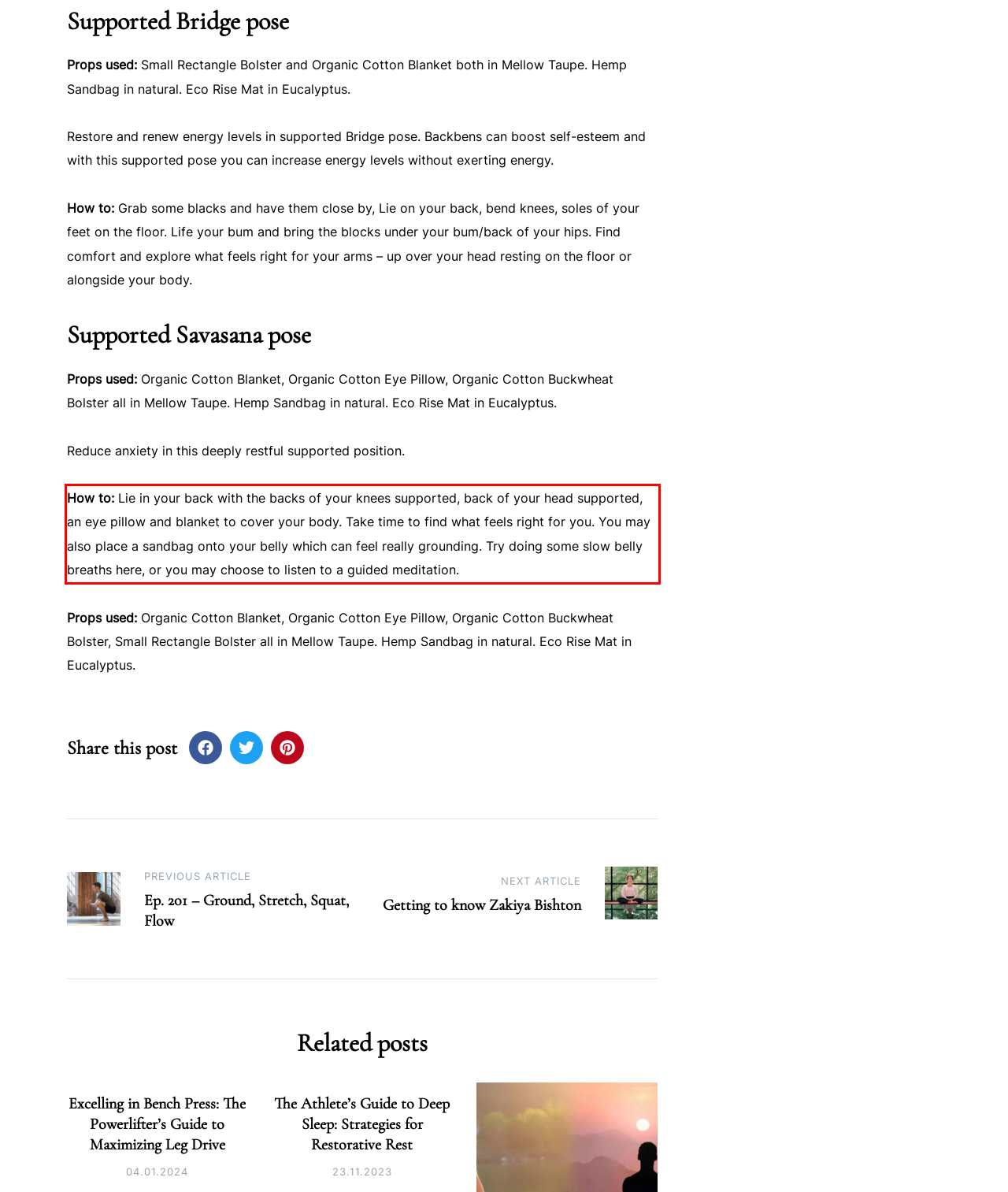You are looking at a screenshot of a webpage with a red rectangle bounding box. Use OCR to identify and extract the text content found inside this red bounding box.

How to: Lie in your back with the backs of your knees supported, back of your head supported, an eye pillow and blanket to cover your body. Take time to find what feels right for you. You may also place a sandbag onto your belly which can feel really grounding. Try doing some slow belly breaths here, or you may choose to listen to a guided meditation.